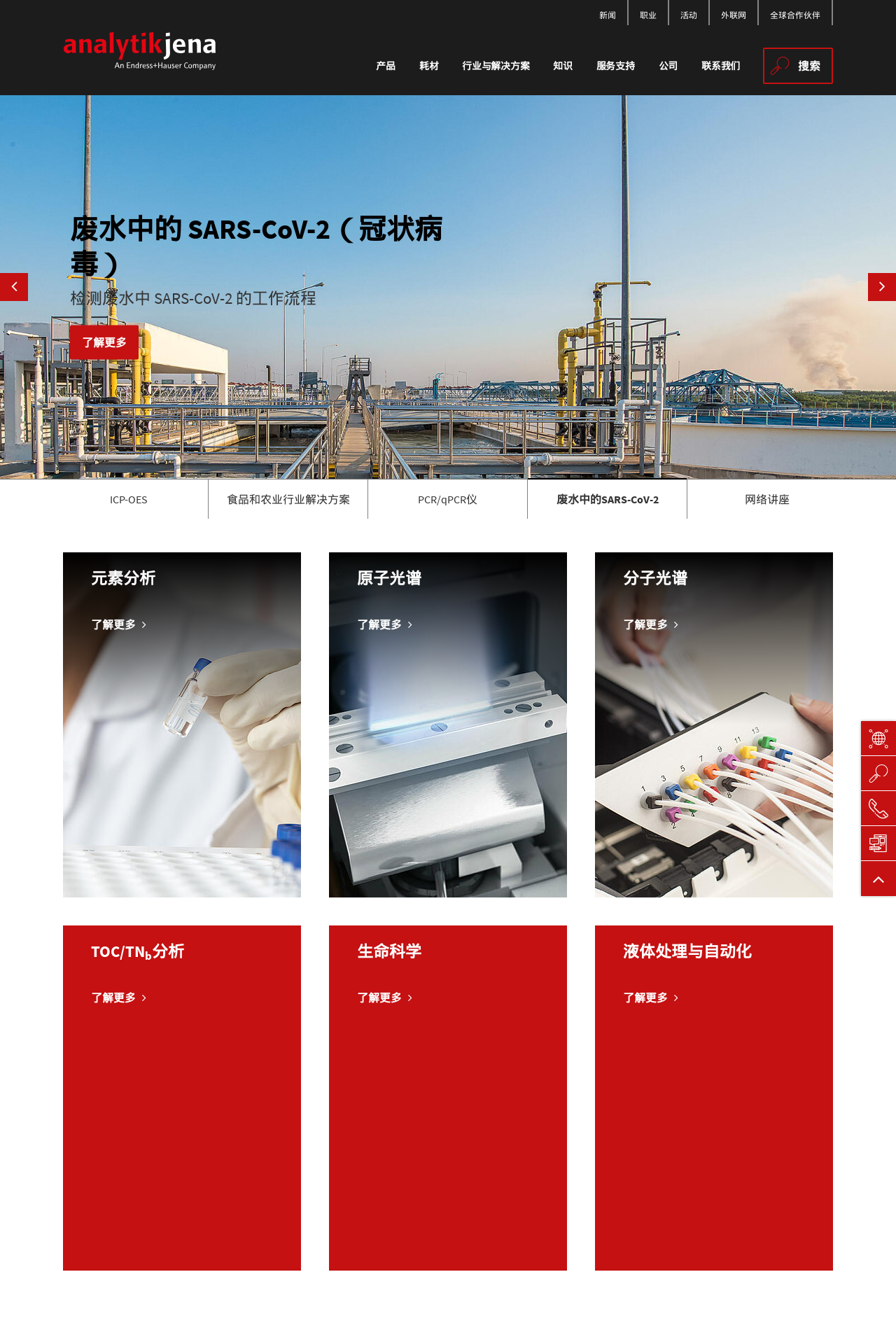Based on the element description: "生命科学 了解更多", identify the bounding box coordinates for this UI element. The coordinates must be four float numbers between 0 and 1, listed as [left, top, right, bottom].

[0.367, 0.701, 0.633, 0.962]